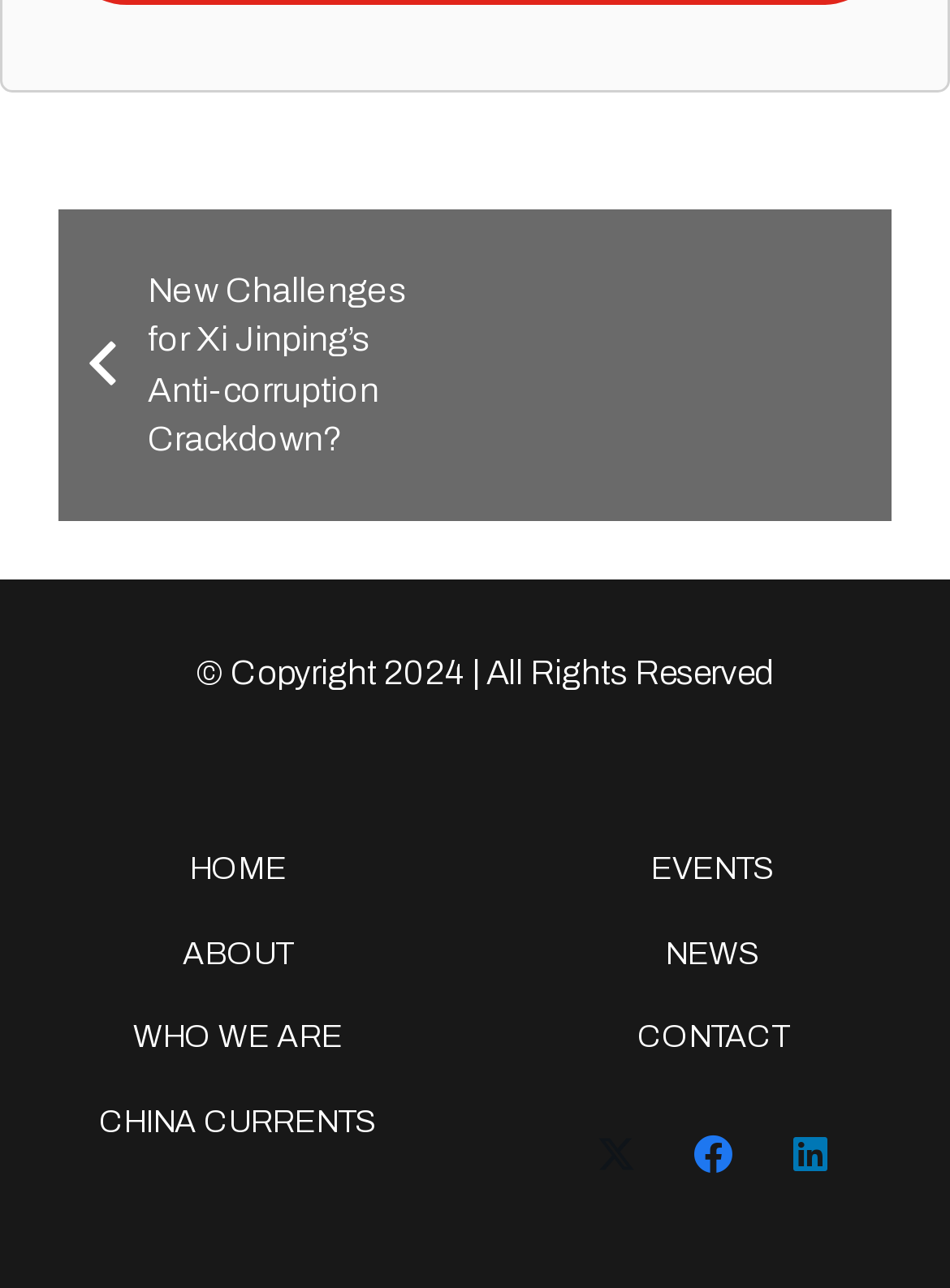What is the name of the research center?
Offer a detailed and exhaustive answer to the question.

The name of the research center can be found in the image description 'China Research Center Blue Chop' which is located at the top of the webpage, indicating that it is the logo of the research center.